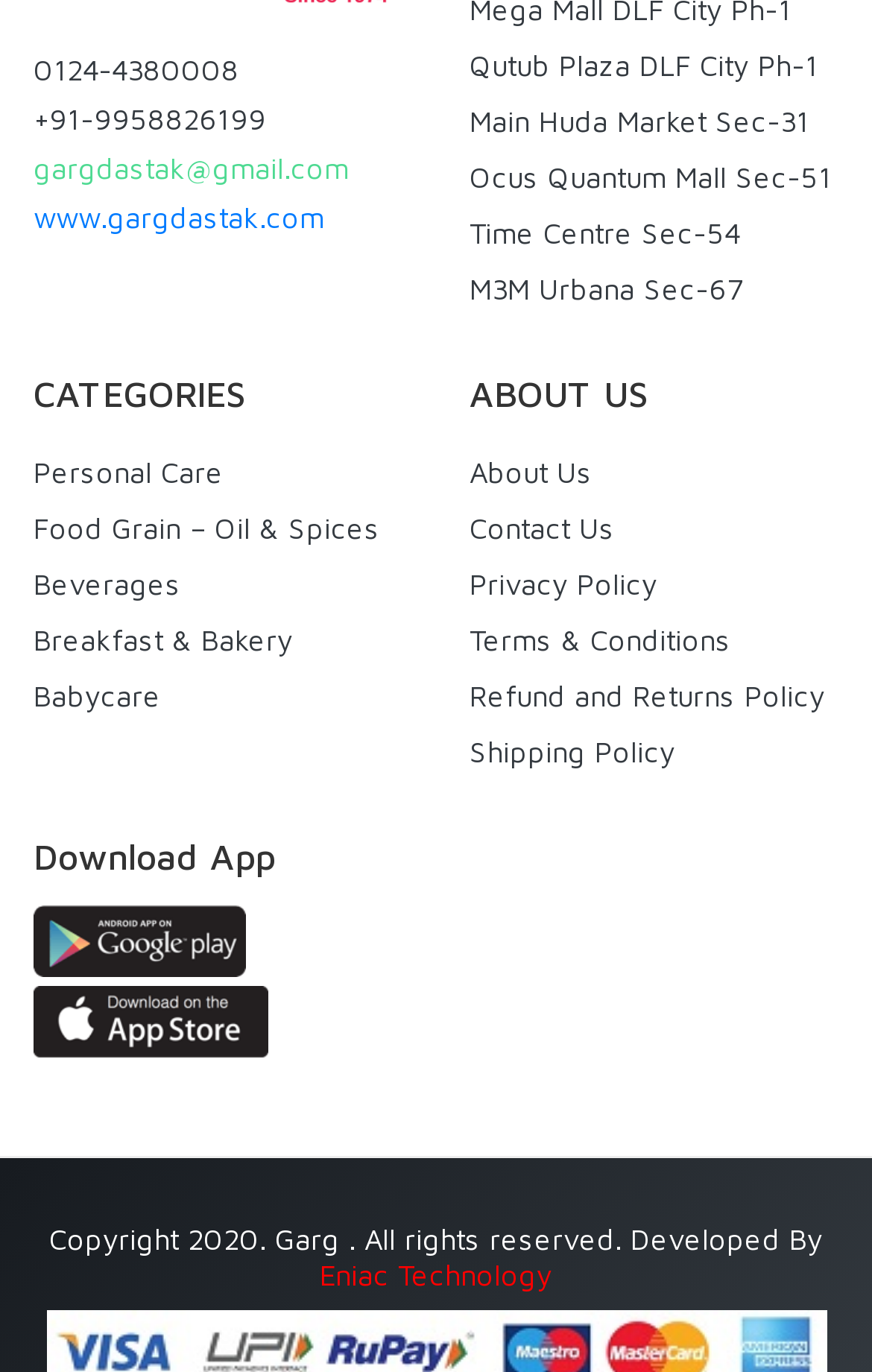Please identify the bounding box coordinates of the element I need to click to follow this instruction: "contact us".

[0.538, 0.371, 0.705, 0.397]